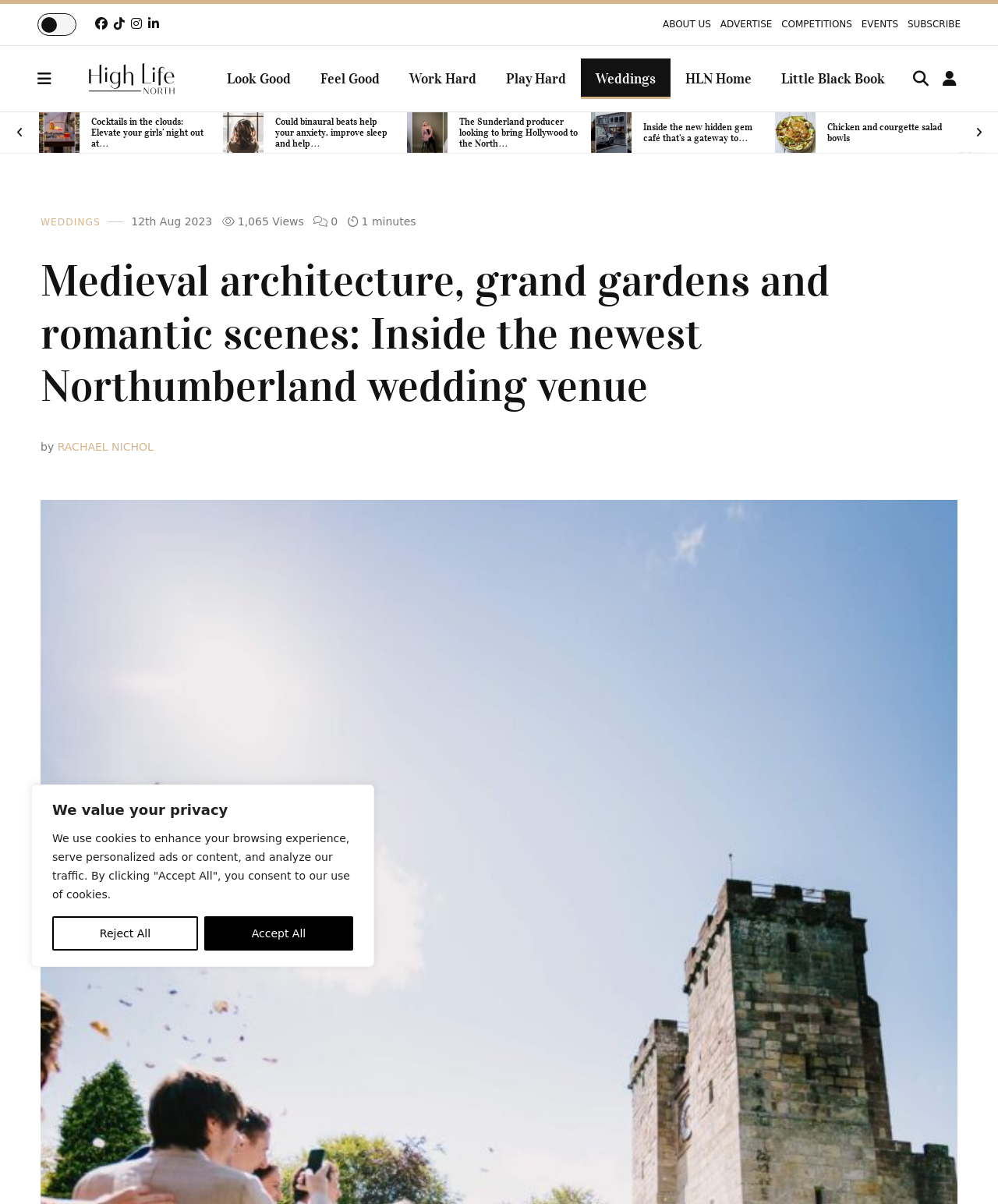Analyze the image and give a detailed response to the question:
What is the category of the article?

I looked at the article title and the category link at the top of the webpage, which indicates that the article is about Weddings.